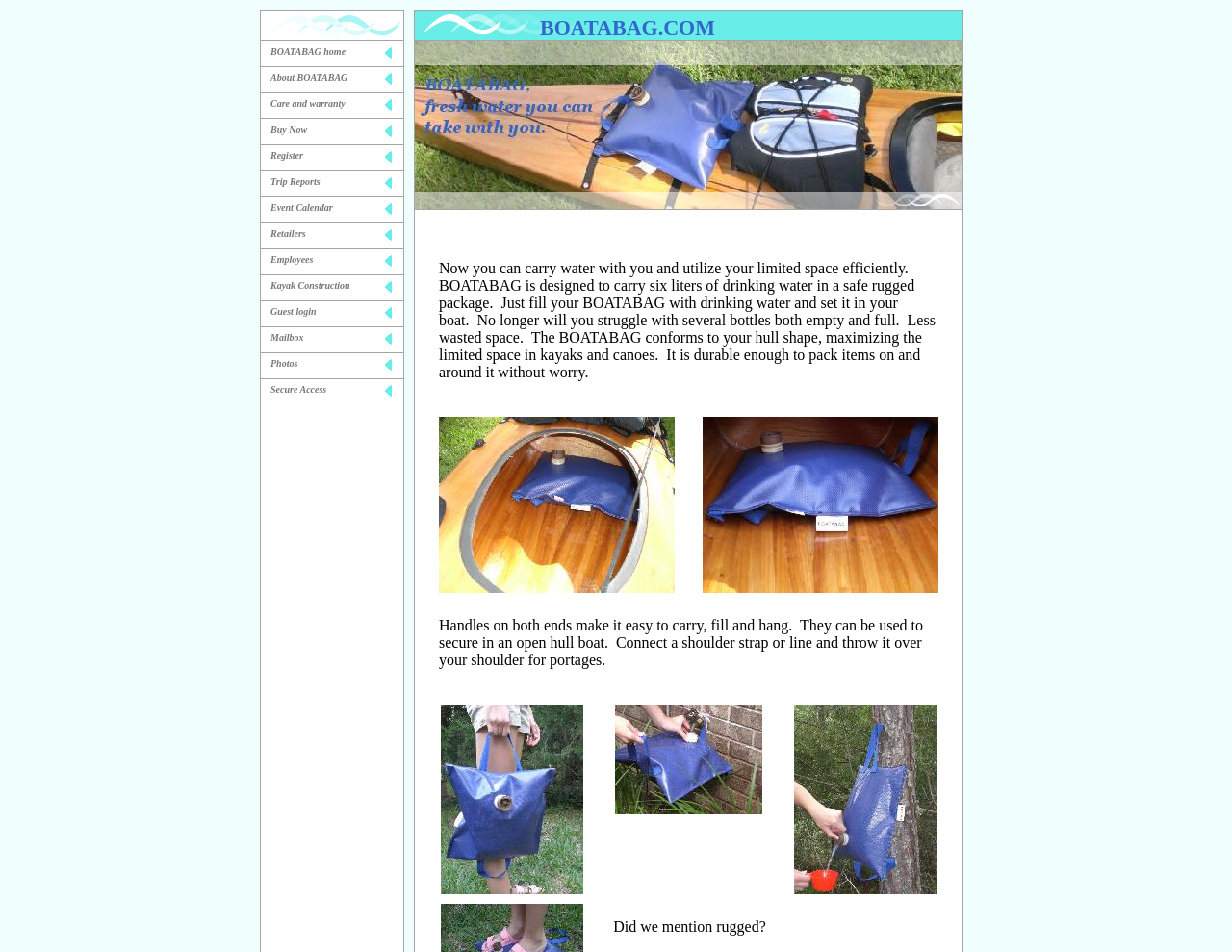Using the format (top-left x, top-left y, bottom-right x, bottom-right y), provide the bounding box coordinates for the described UI element. All values should be floating point numbers between 0 and 1: Register

[0.212, 0.152, 0.327, 0.179]